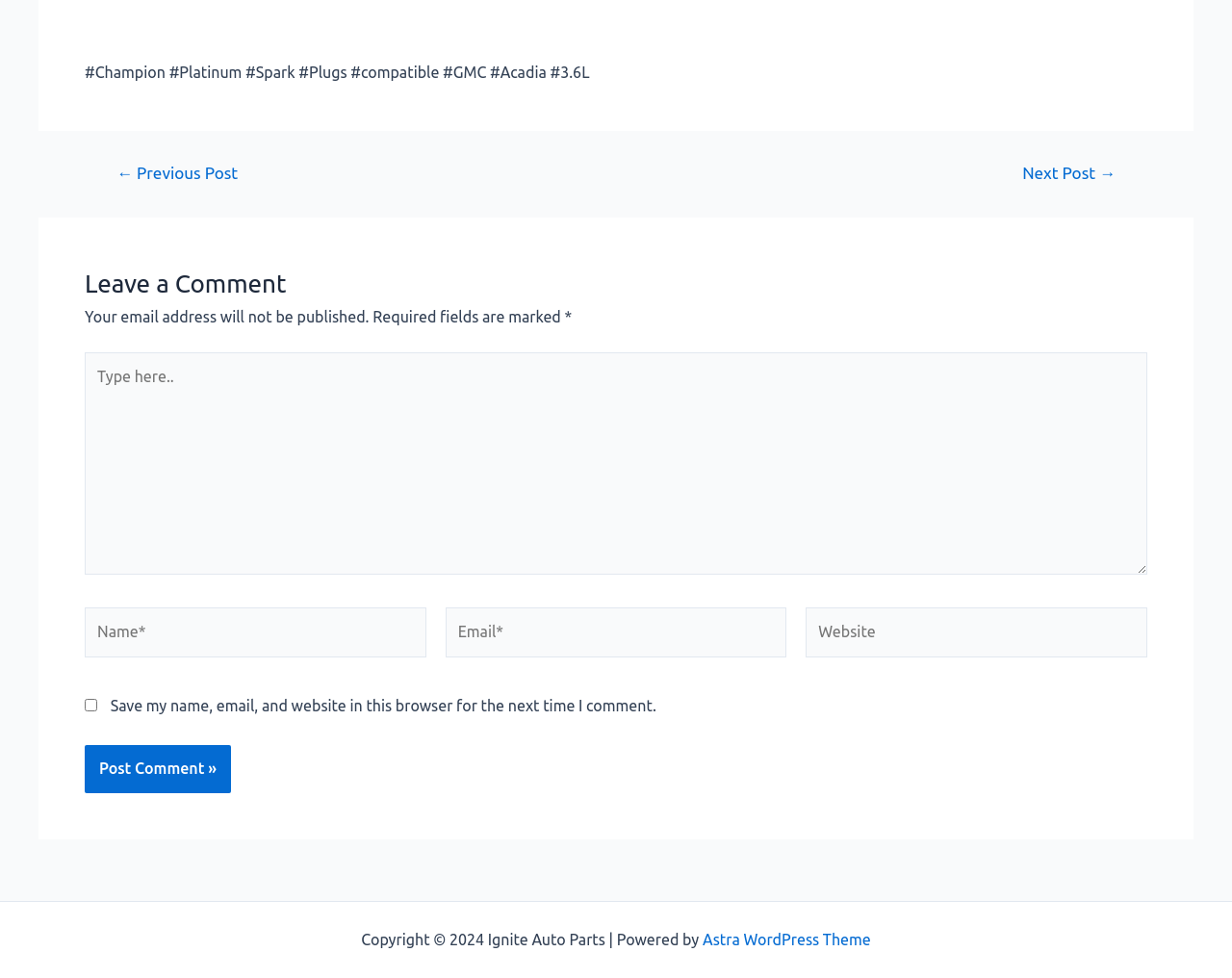Provide a one-word or one-phrase answer to the question:
What is required to leave a comment?

Name and Email